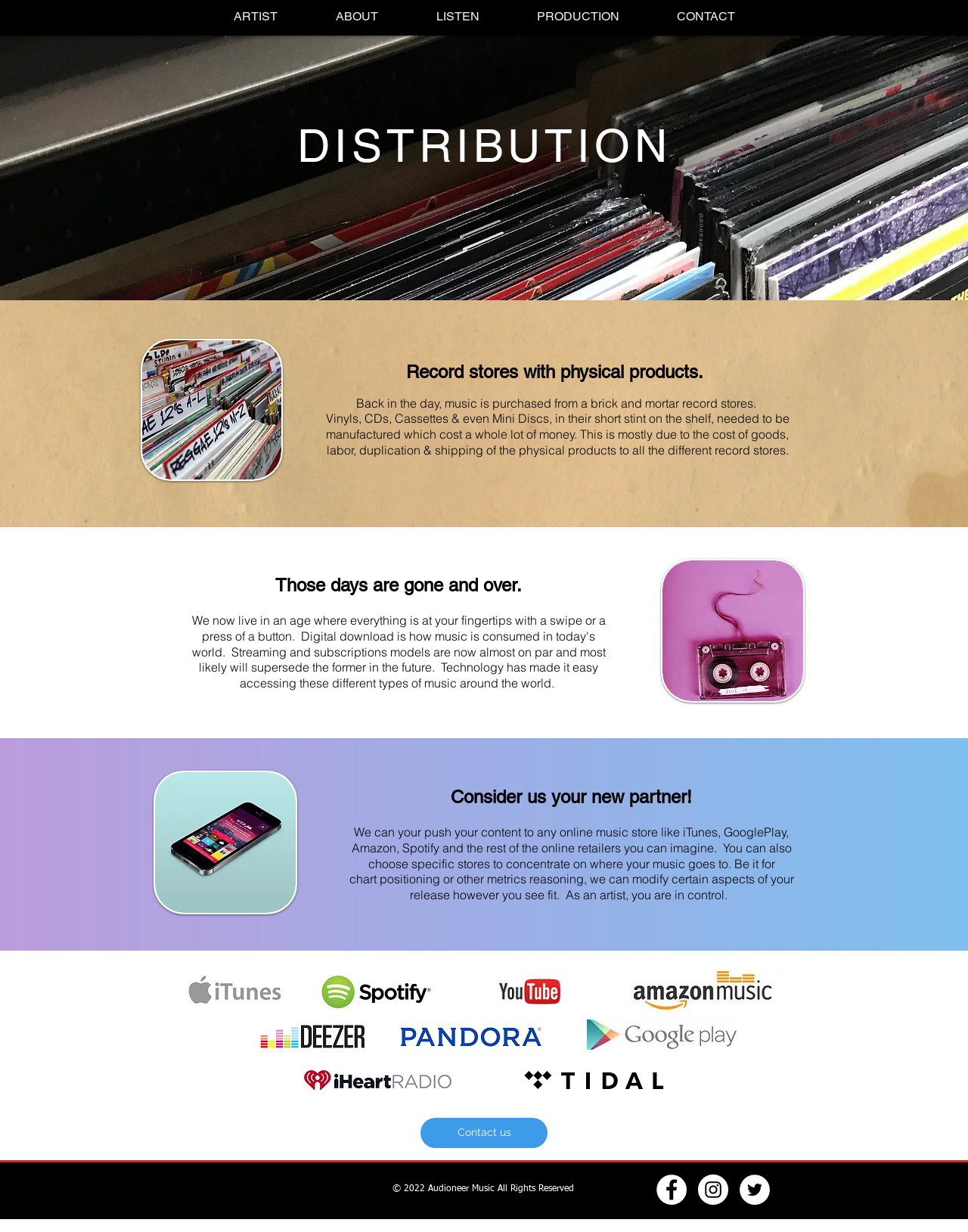How can artists control their music release?
Please respond to the question with a detailed and well-explained answer.

The webpage states that 'As an artist, you are in control' and mentions that the website can modify certain aspects of a music release, such as chart positioning, implying that artists can control their music release through the website.